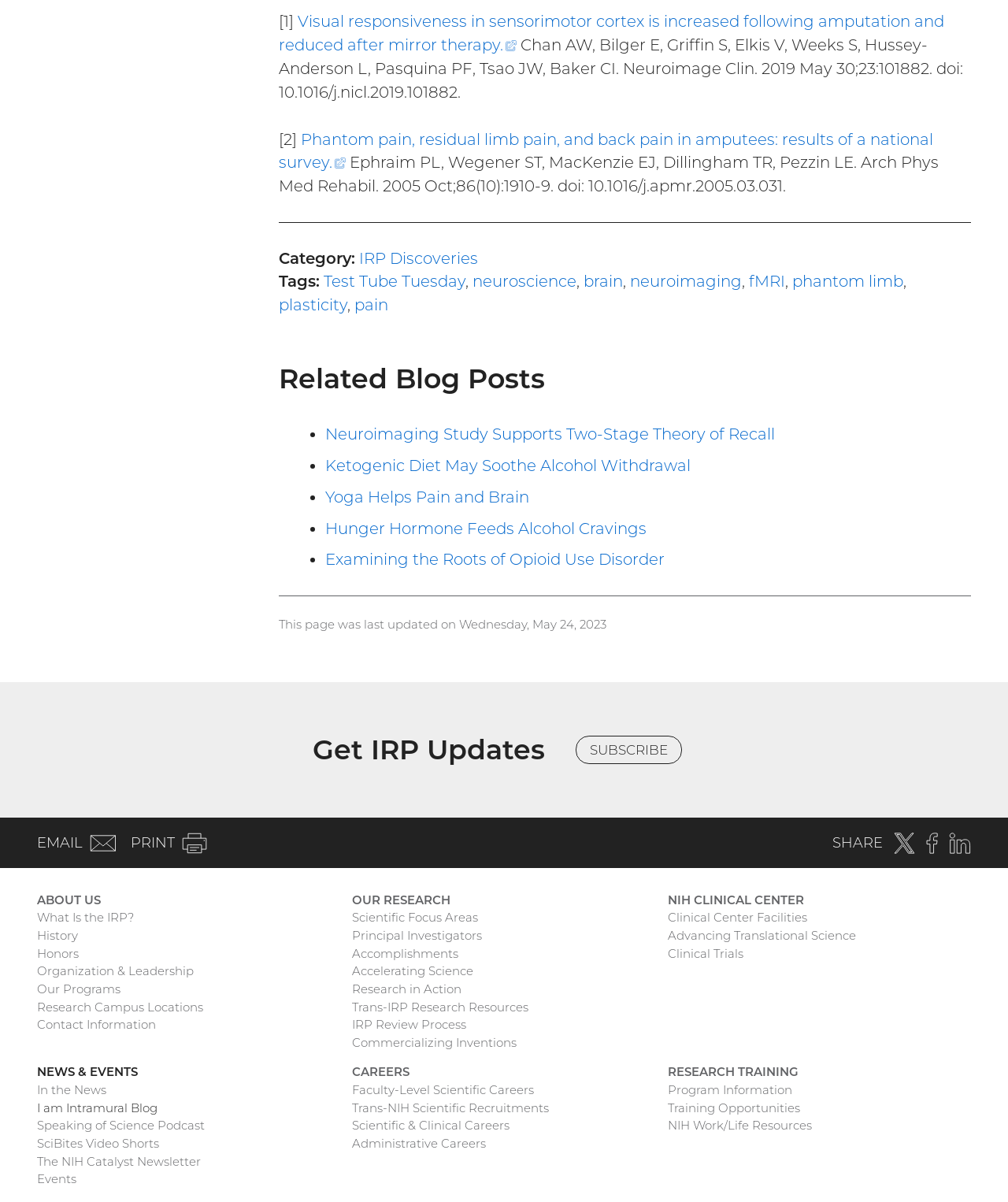Pinpoint the bounding box coordinates of the clickable element to carry out the following instruction: "Subscribe to IRP updates."

[0.571, 0.612, 0.677, 0.636]